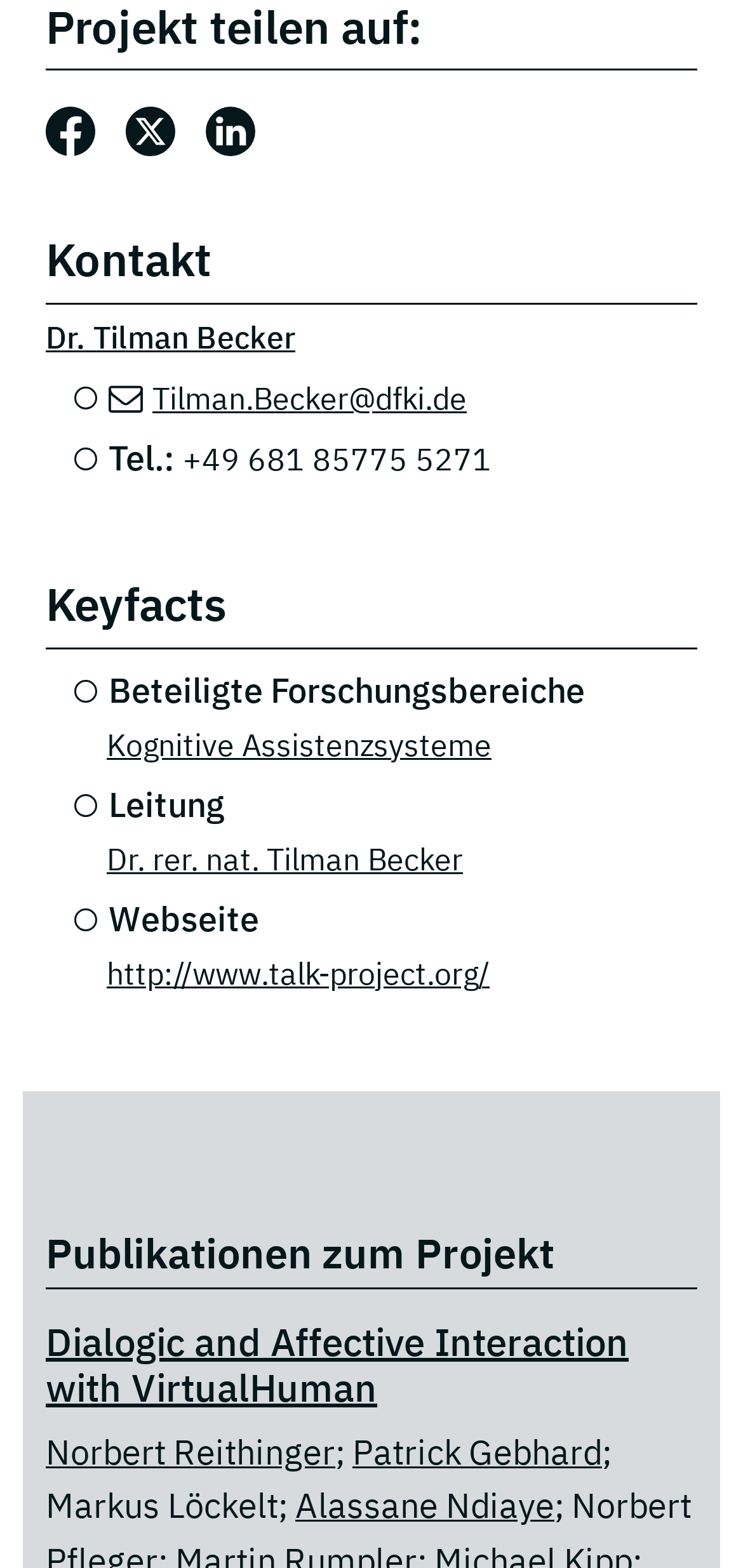Please specify the bounding box coordinates of the clickable section necessary to execute the following command: "Share the article on Facebook".

[0.062, 0.065, 0.128, 0.099]